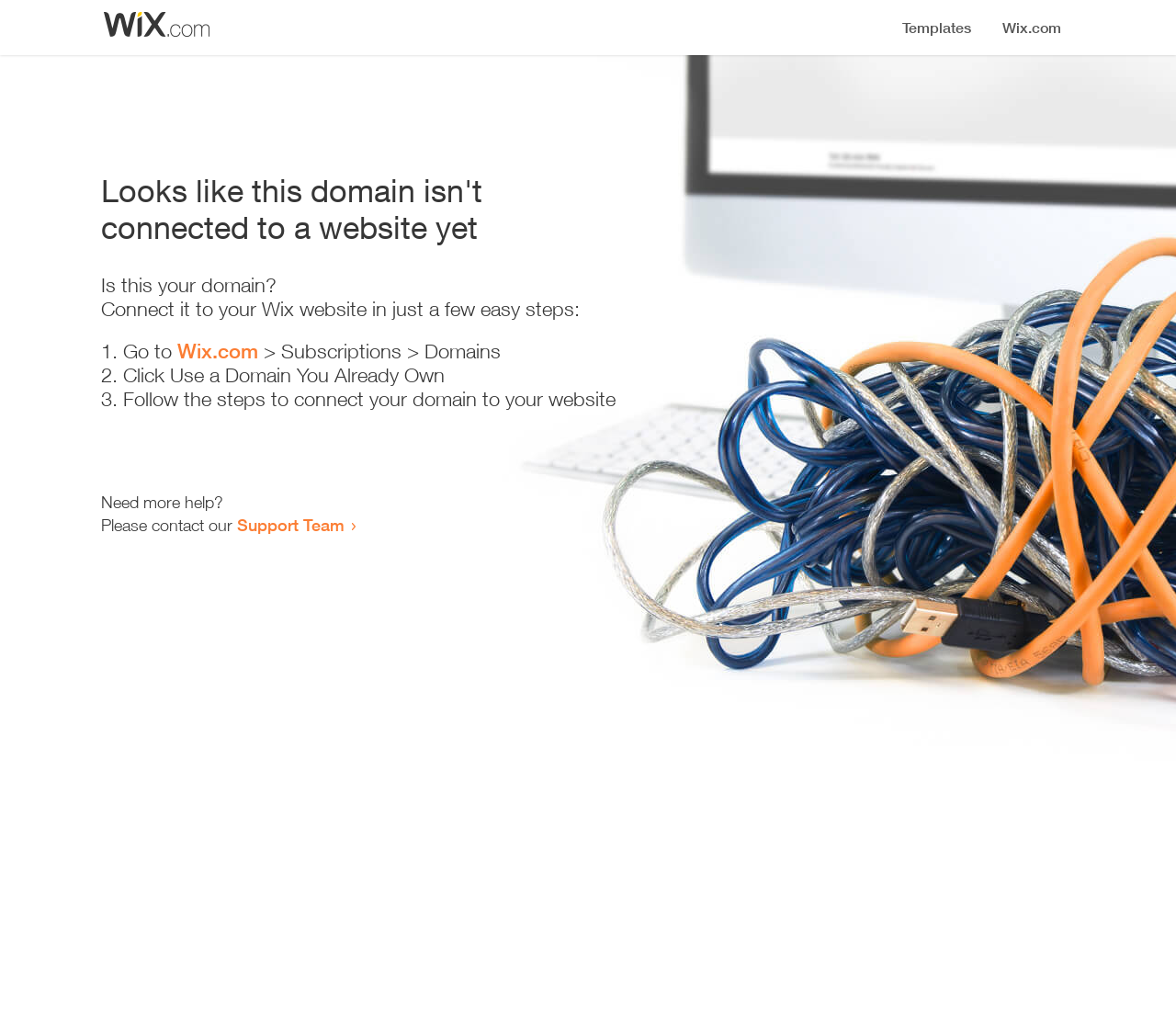Locate the bounding box of the UI element with the following description: "Wix.com".

[0.151, 0.336, 0.22, 0.36]